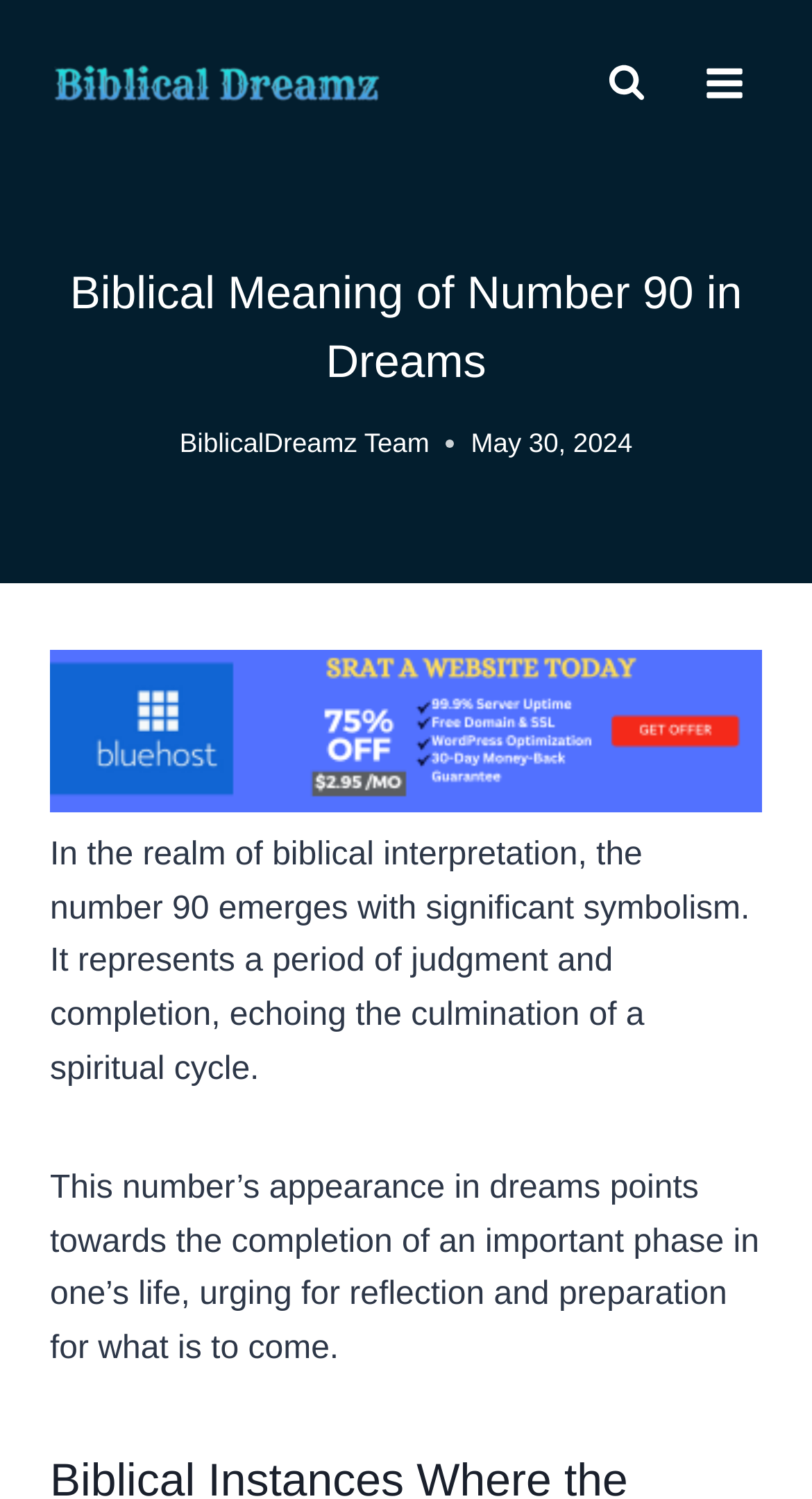Summarize the webpage in an elaborate manner.

The webpage is about the biblical meaning of the number 90 in dreams. At the top left, there is a logo of "biblicaldreamz" accompanied by a link. To the right of the logo, there are two buttons: "View Search Form" and "Open menu", with the latter having a toggle menu icon. 

Below the logo and buttons, there is a heading that reads "Biblical Meaning of Number 90 in Dreams". Underneath the heading, the text "BiblicalDreamz Team" is displayed, followed by a timestamp "May 30, 2024". 

A large image takes up most of the page, with a link embedded within it. Above the image, there is a paragraph of text that explains the biblical significance of the number 90, representing a period of judgment and completion. Below the image, another paragraph of text continues to elaborate on the meaning of the number 90 in dreams, urging the reader to reflect and prepare for what is to come.